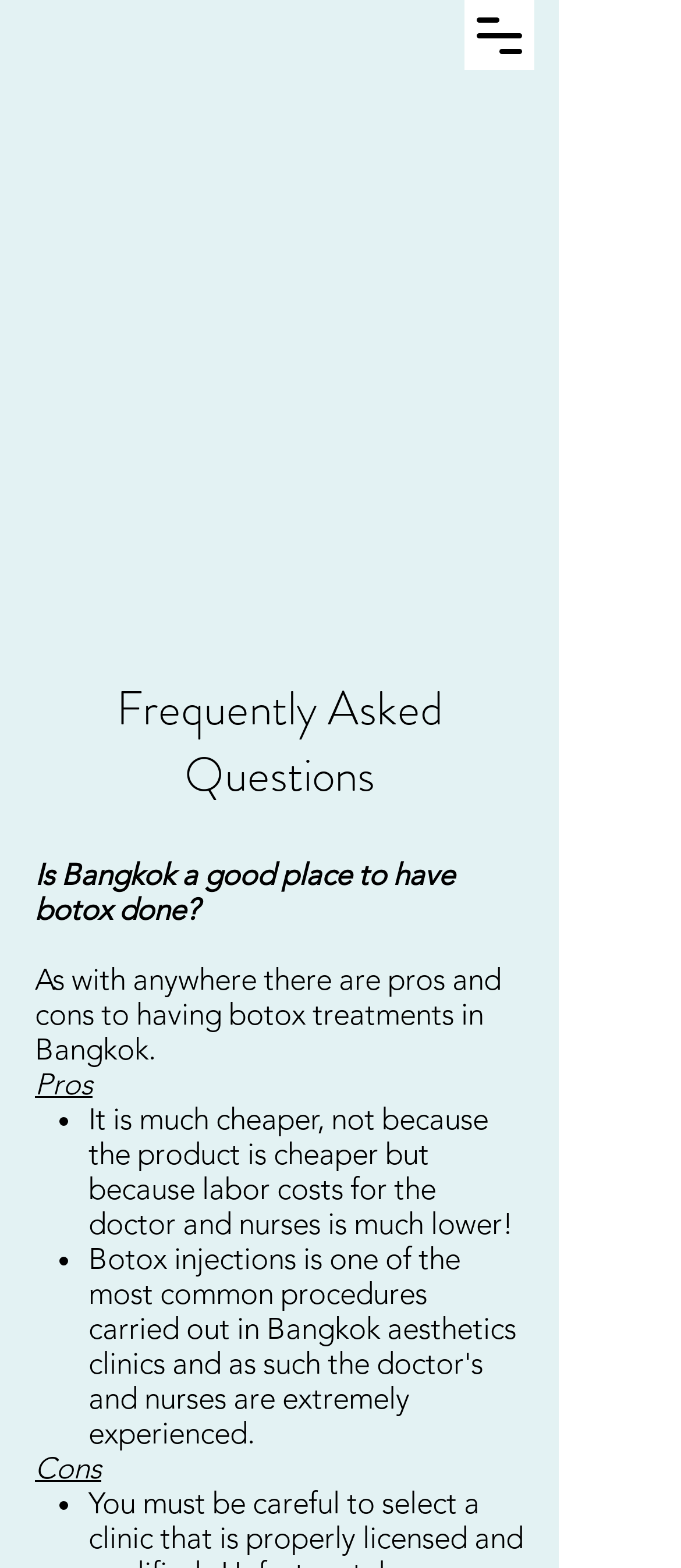Please find and give the text of the main heading on the webpage.

Botox Frequently Asked Questions